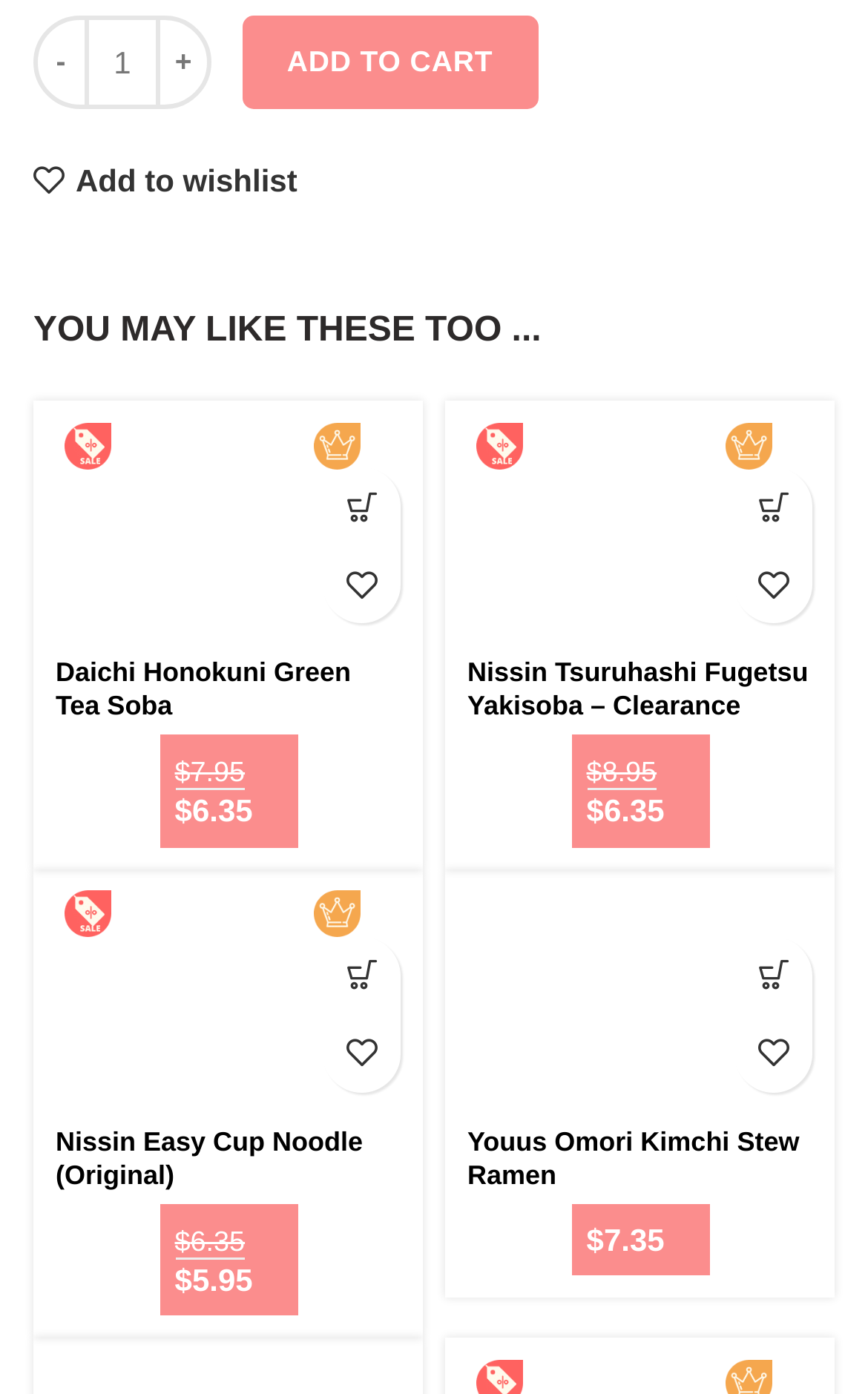Find the bounding box coordinates of the area that needs to be clicked in order to achieve the following instruction: "Read about Covid Disagreement with Spouse". The coordinates should be specified as four float numbers between 0 and 1, i.e., [left, top, right, bottom].

None